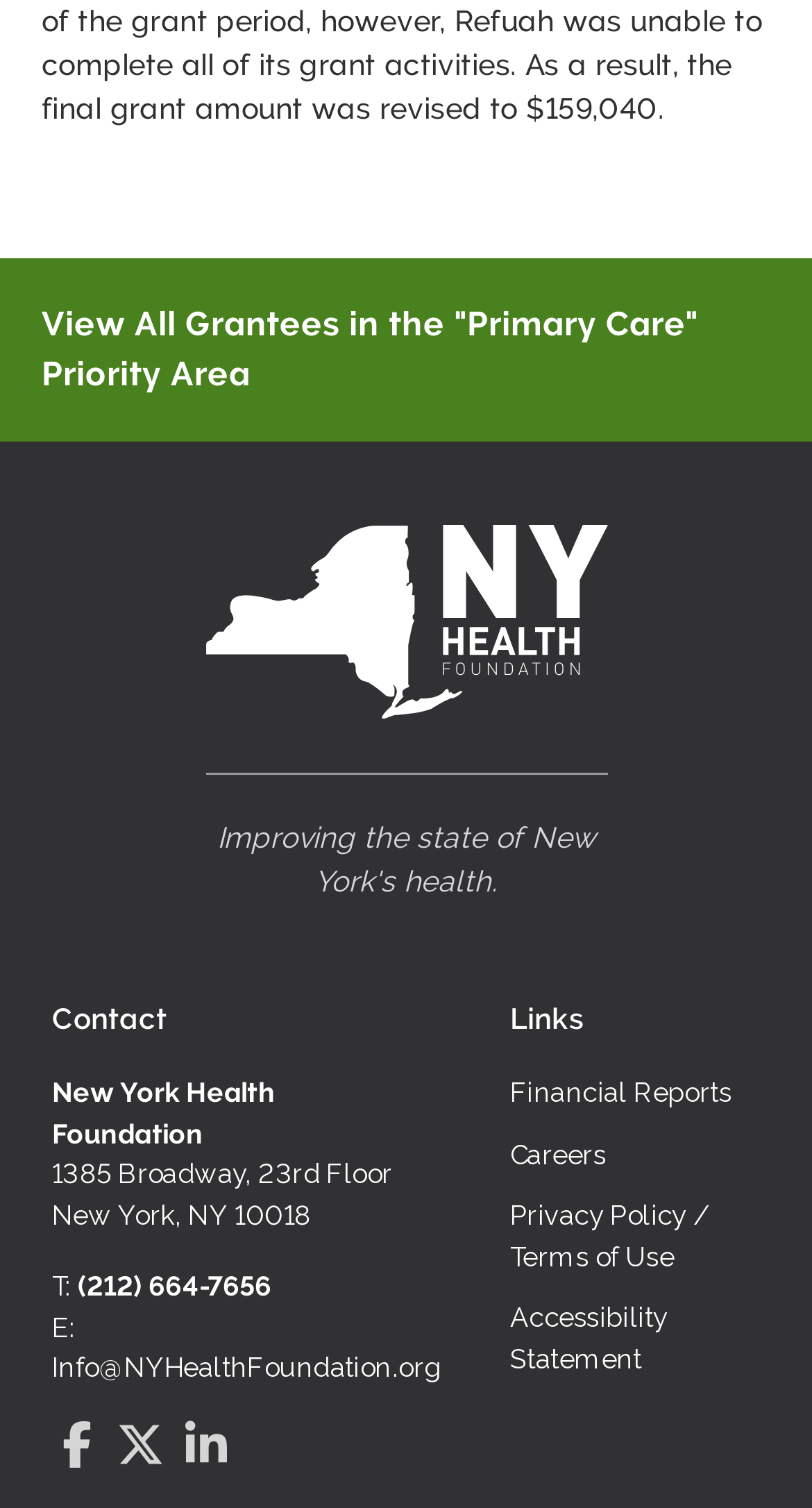Determine the bounding box coordinates of the clickable element necessary to fulfill the instruction: "View the foundation's LinkedIn page". Provide the coordinates as four float numbers within the 0 to 1 range, i.e., [left, top, right, bottom].

[0.224, 0.942, 0.283, 0.974]